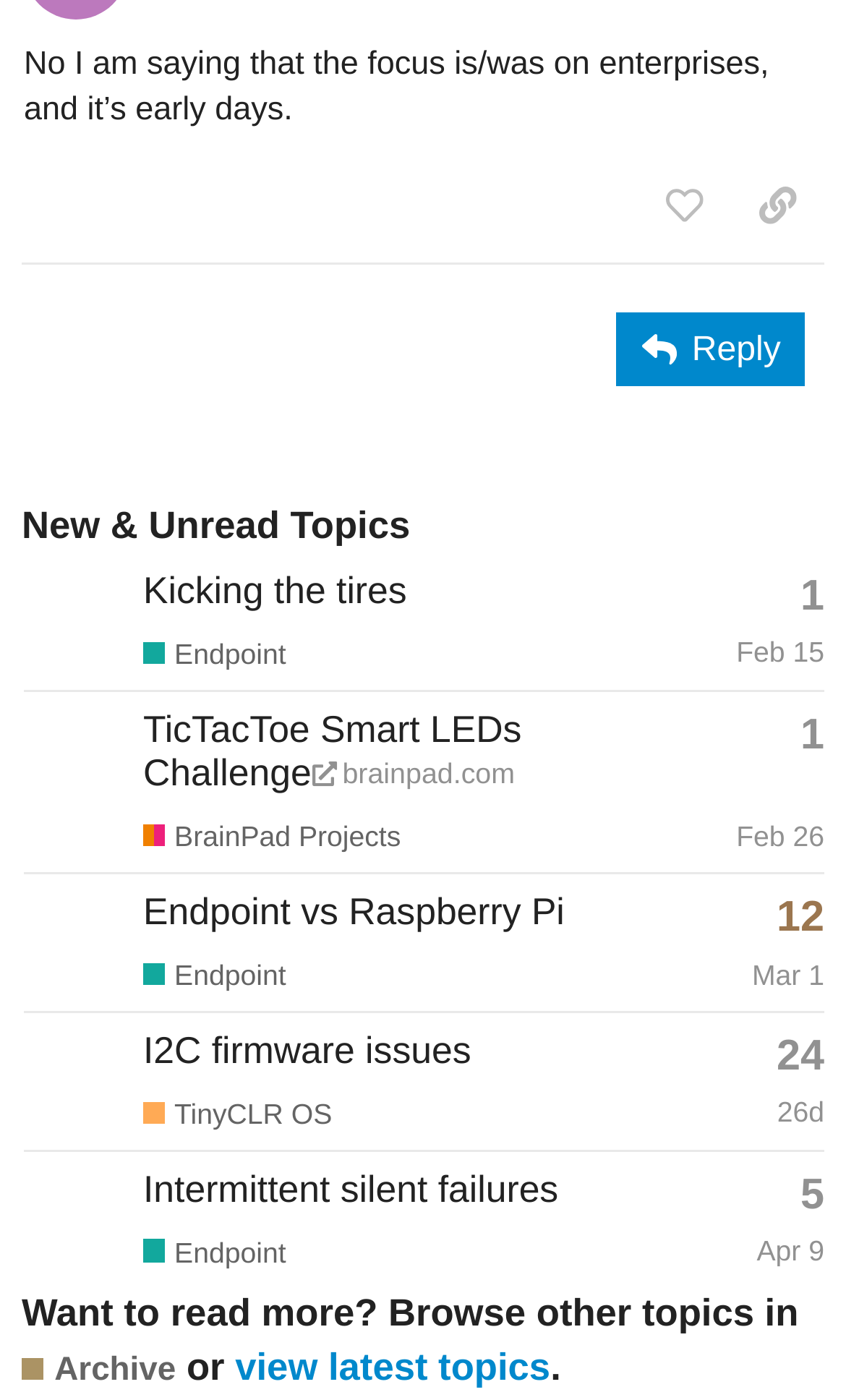Please provide the bounding box coordinates for the element that needs to be clicked to perform the instruction: "Copy a link to this post to clipboard". The coordinates must consist of four float numbers between 0 and 1, formatted as [left, top, right, bottom].

[0.864, 0.117, 0.974, 0.175]